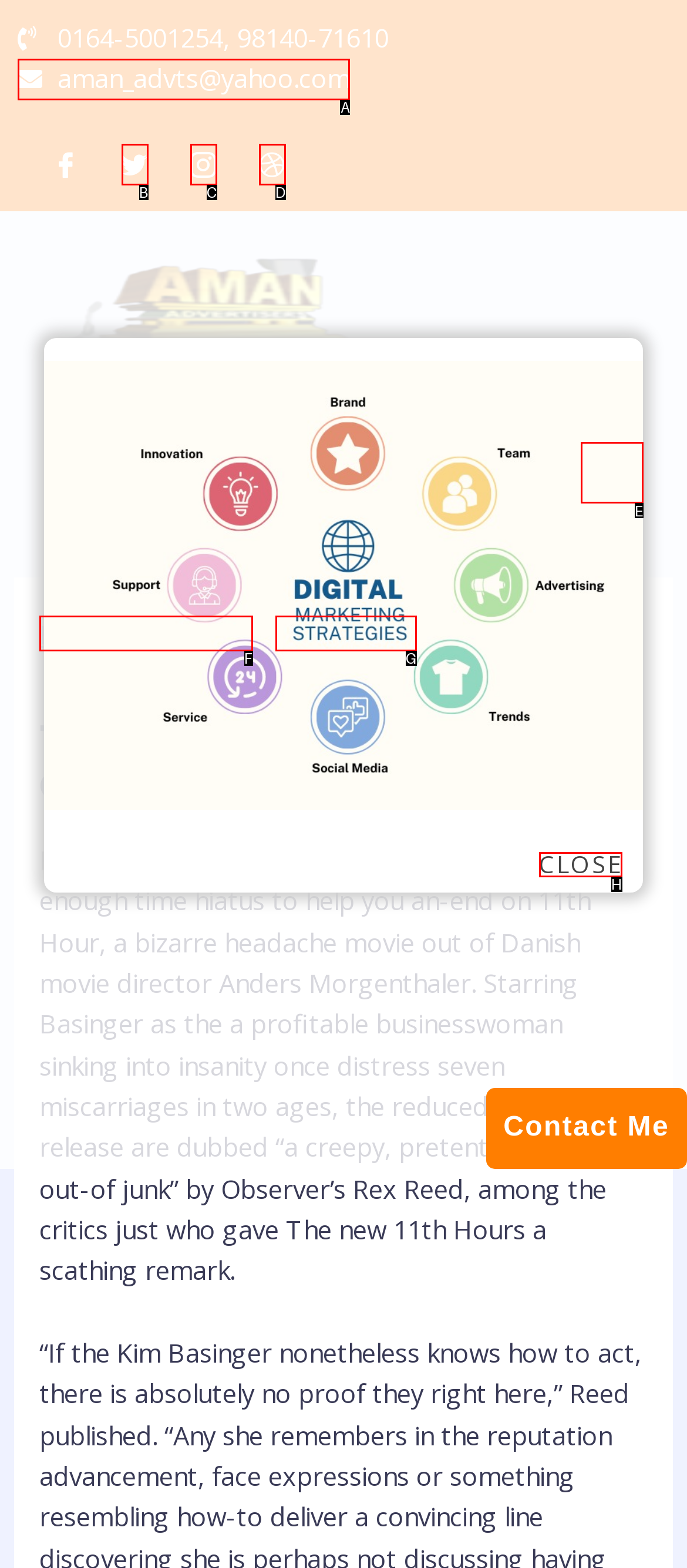Tell me which letter corresponds to the UI element that should be clicked to fulfill this instruction: Search using the navsearch-button
Answer using the letter of the chosen option directly.

E